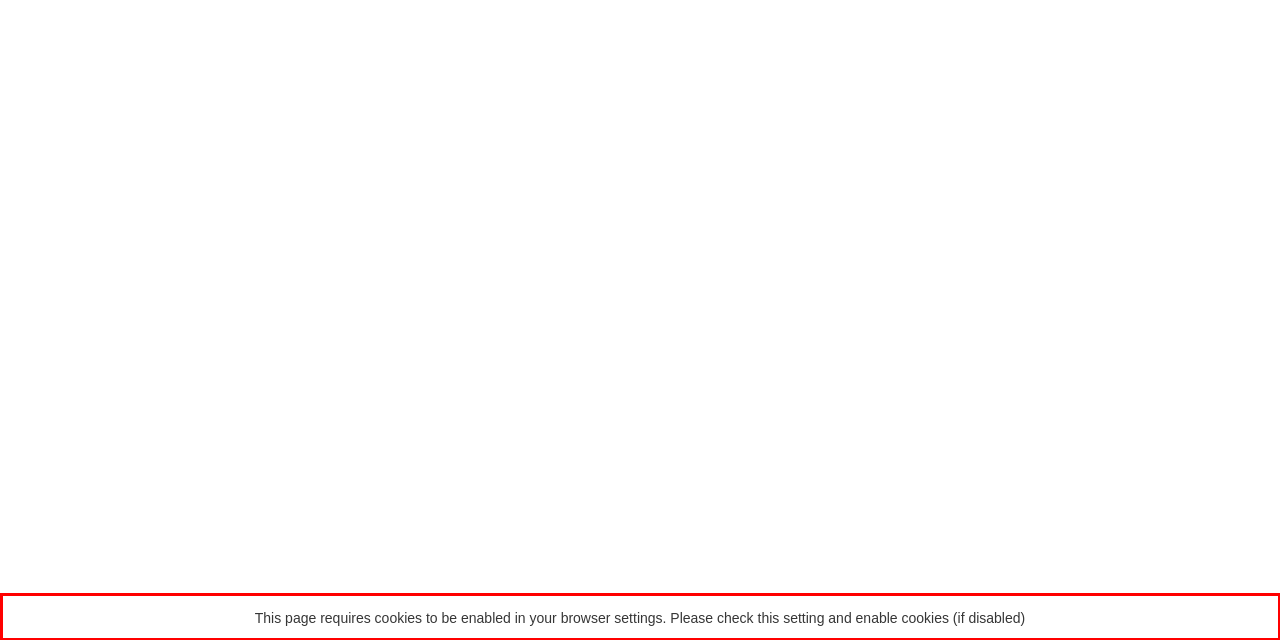Using OCR, extract the text content found within the red bounding box in the given webpage screenshot.

This page requires cookies to be enabled in your browser settings. Please check this setting and enable cookies (if disabled)